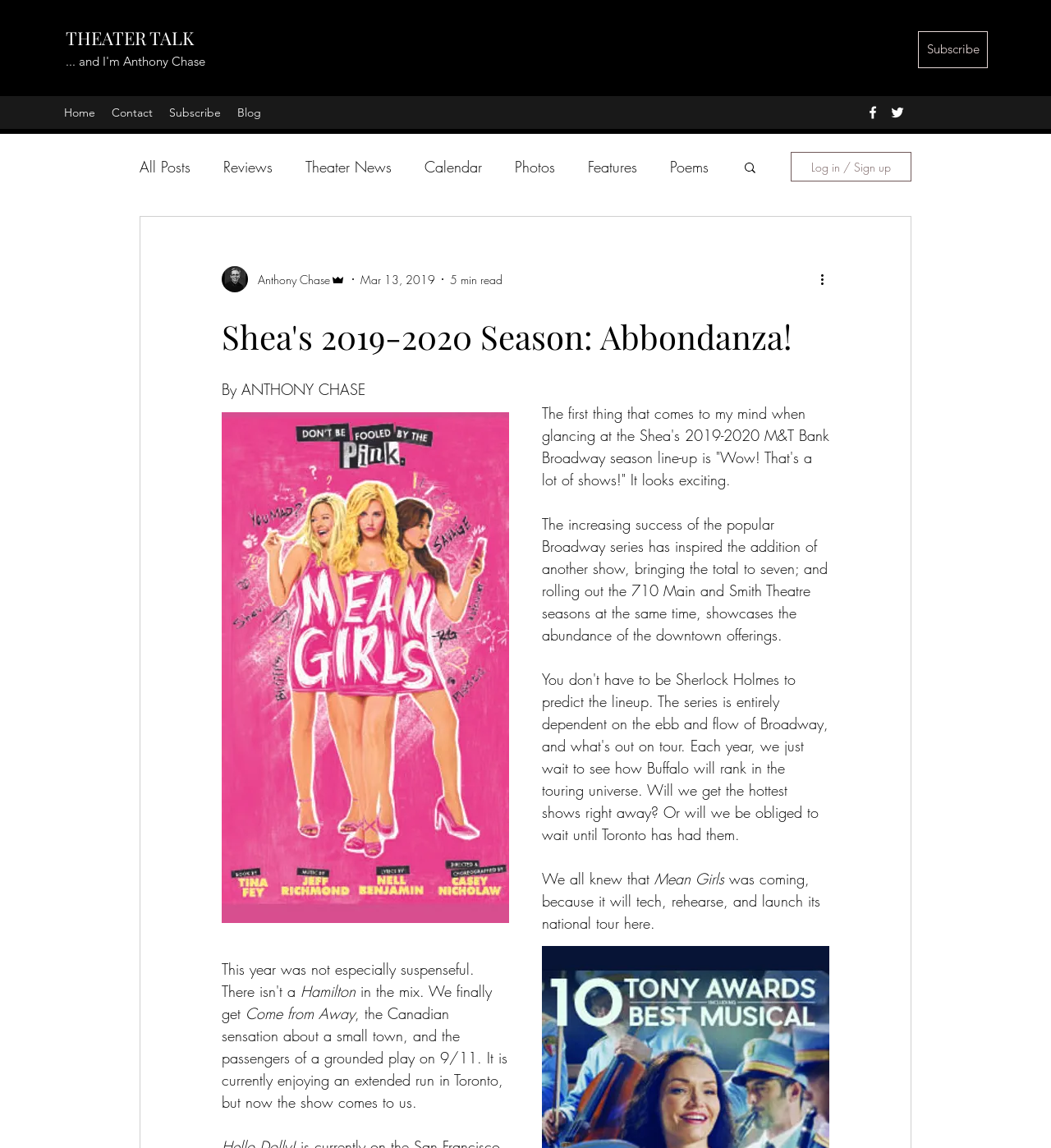Please indicate the bounding box coordinates of the element's region to be clicked to achieve the instruction: "Search for something". Provide the coordinates as four float numbers between 0 and 1, i.e., [left, top, right, bottom].

[0.706, 0.14, 0.721, 0.155]